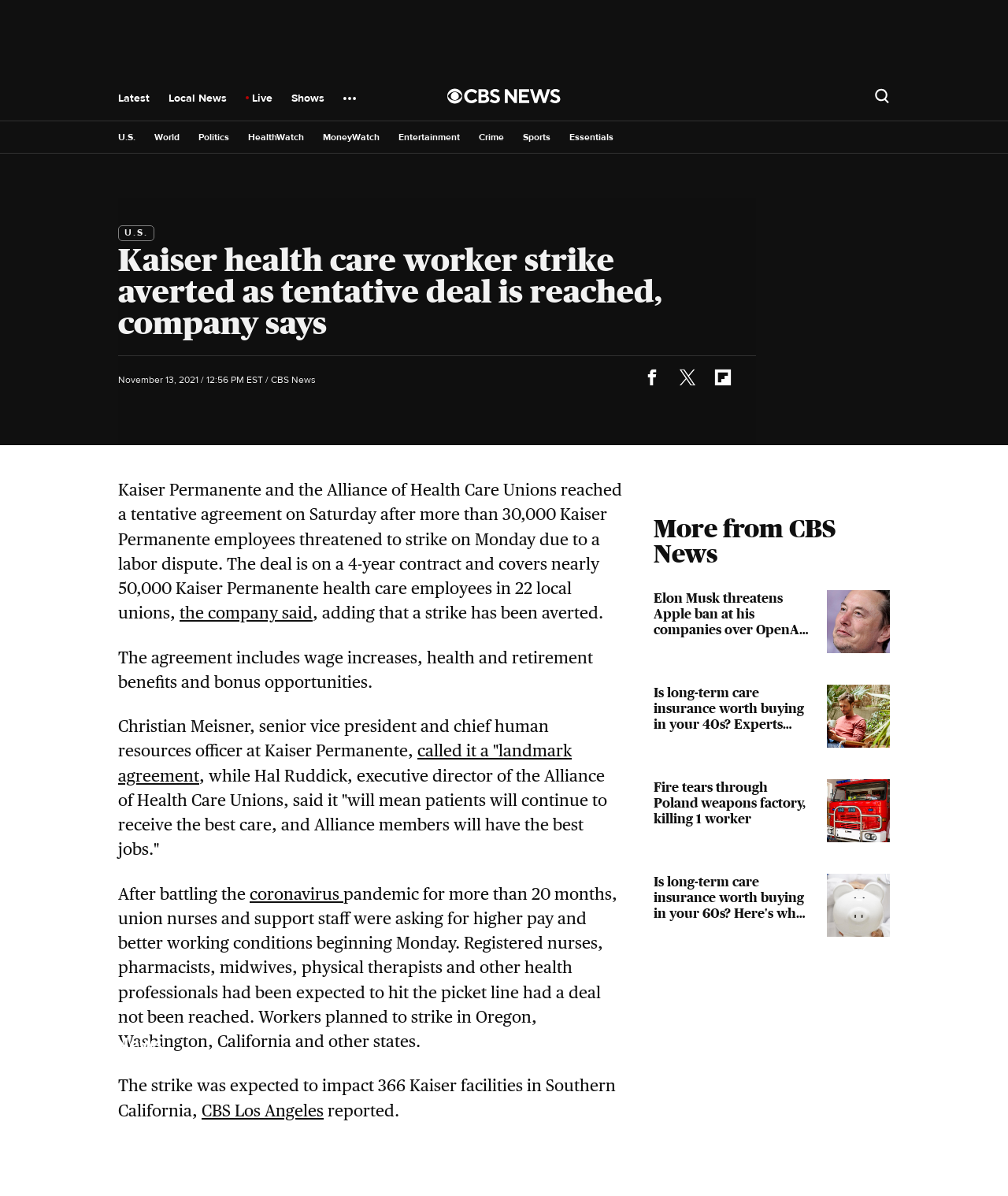Find the bounding box coordinates for the area that must be clicked to perform this action: "Watch CBS News".

[0.016, 0.864, 0.916, 0.893]